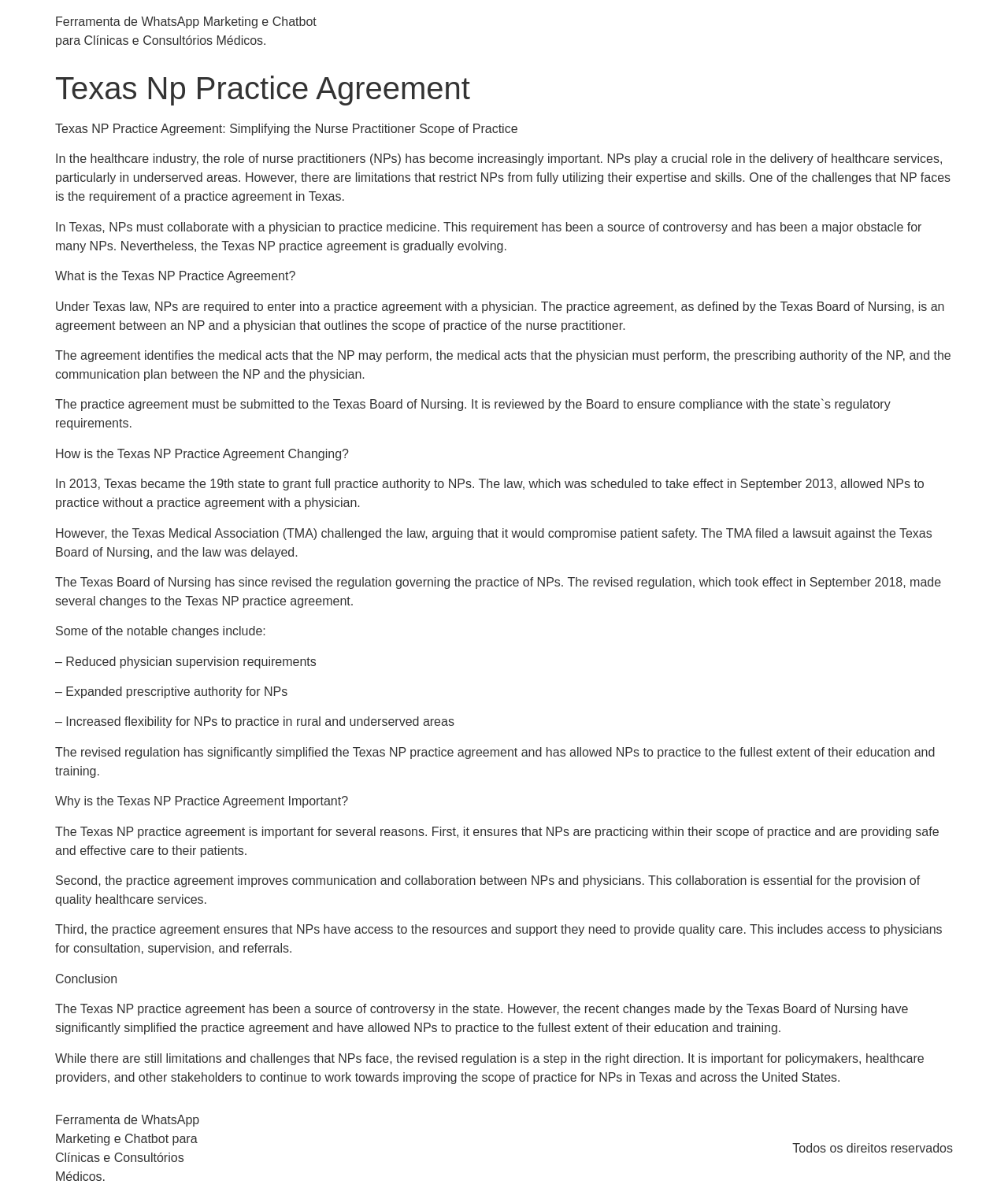Please identify the primary heading of the webpage and give its text content.

Texas Np Practice Agreement